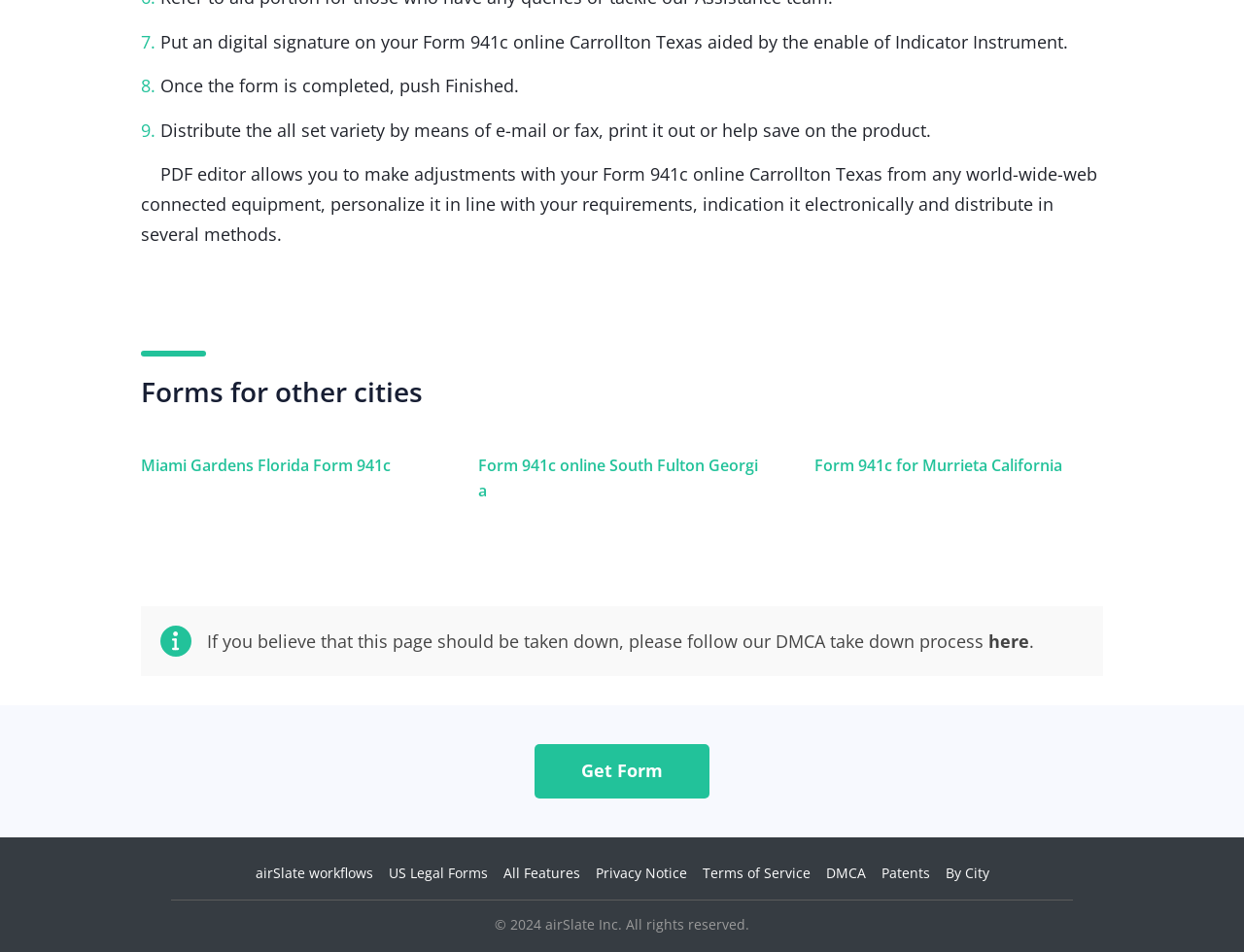What is the copyright year of airSlate Inc.?
Kindly offer a comprehensive and detailed response to the question.

The StaticText element at the bottom of the page with the text '© 2024 airSlate Inc. All rights reserved.' indicates that the copyright year of airSlate Inc. is 2024.